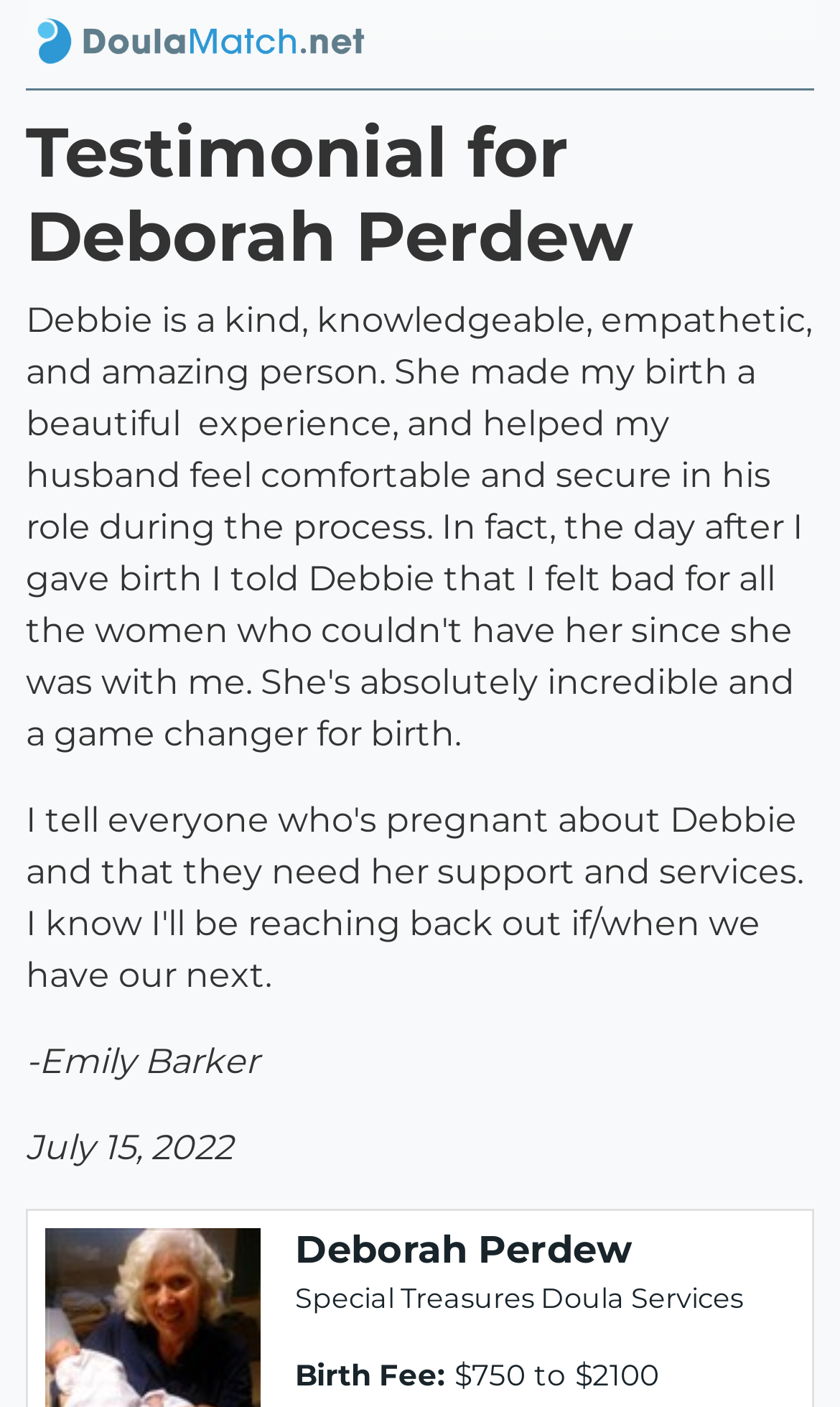Given the webpage screenshot, identify the bounding box of the UI element that matches this description: "< All Topics".

None